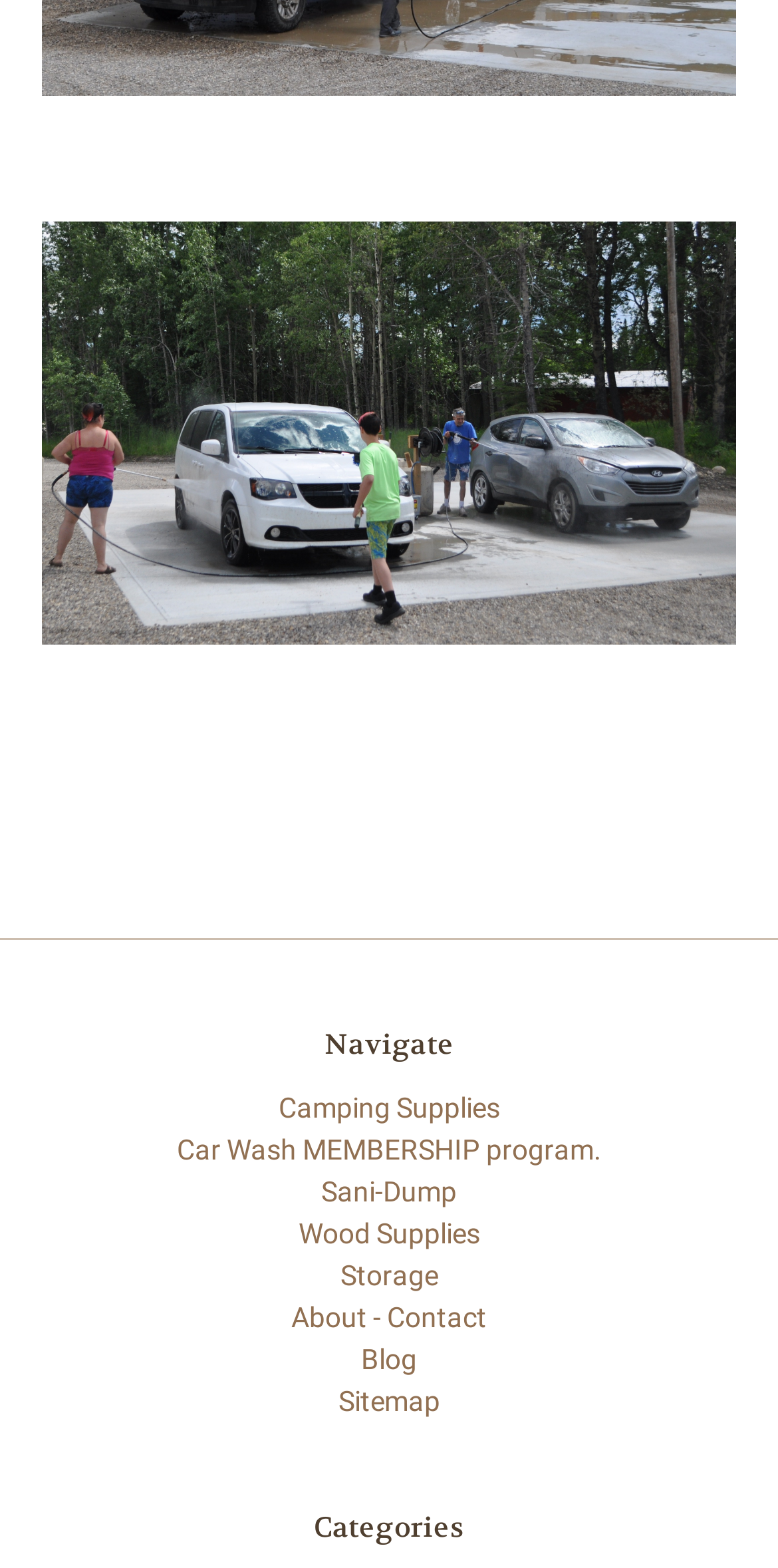What is the purpose of the 'About - Contact' link?
Please use the image to provide a one-word or short phrase answer.

About and contact information